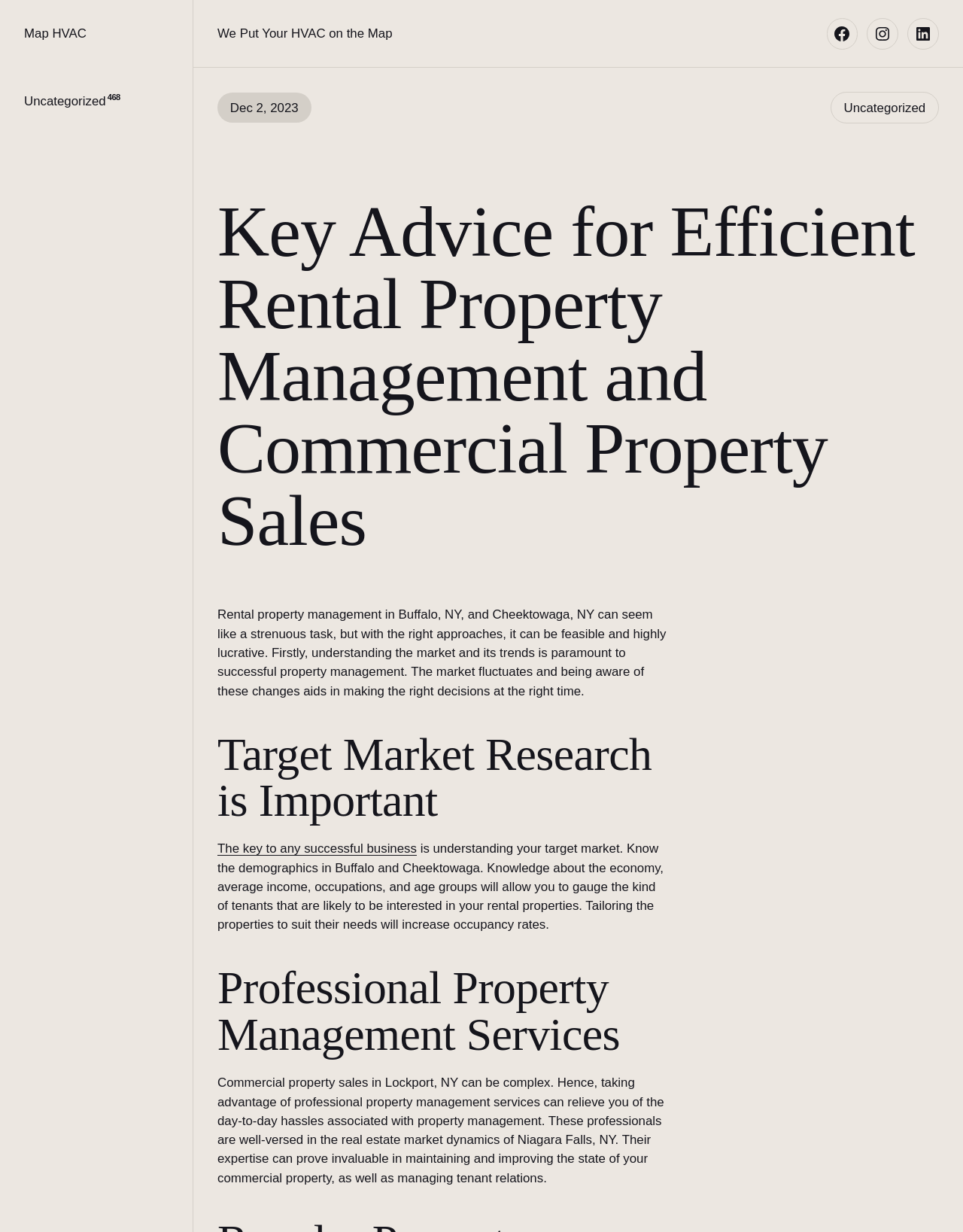Please identify the bounding box coordinates of the element that needs to be clicked to execute the following command: "Read about Key Advice for Efficient Rental Property Management and Commercial Property Sales". Provide the bounding box using four float numbers between 0 and 1, formatted as [left, top, right, bottom].

[0.226, 0.159, 0.975, 0.452]